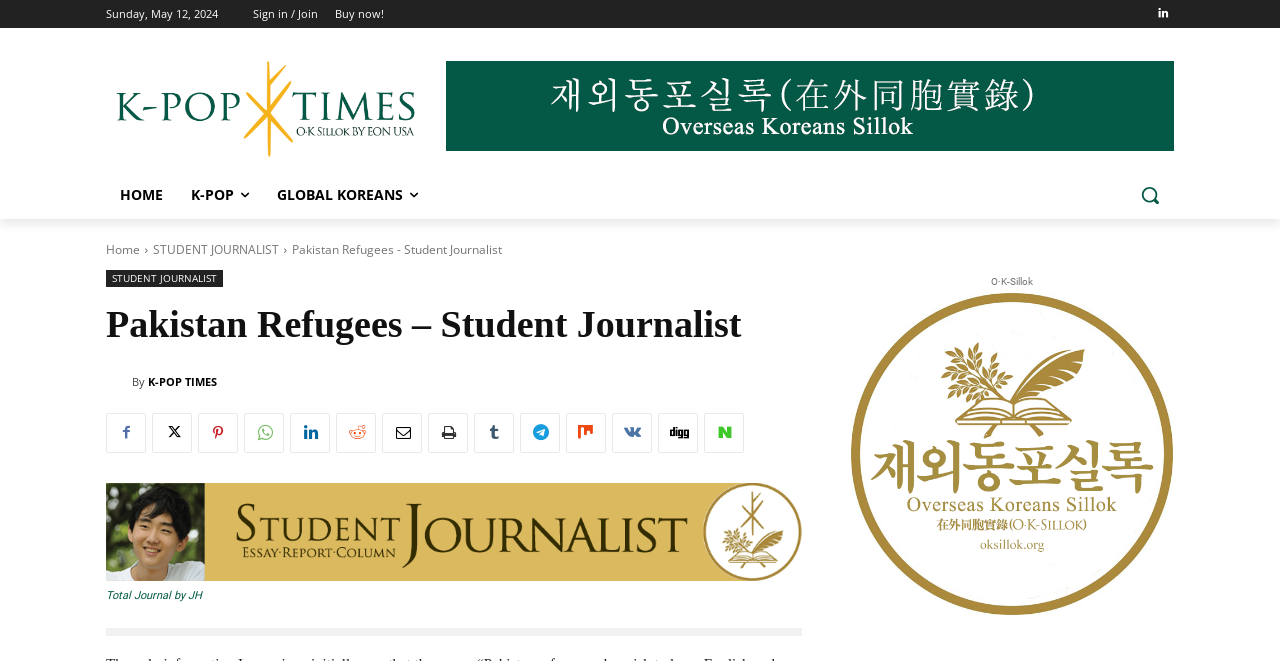Determine the bounding box coordinates of the clickable element to complete this instruction: "Click the 'Sign in / Join' link". Provide the coordinates in the format of four float numbers between 0 and 1, [left, top, right, bottom].

[0.198, 0.0, 0.248, 0.042]